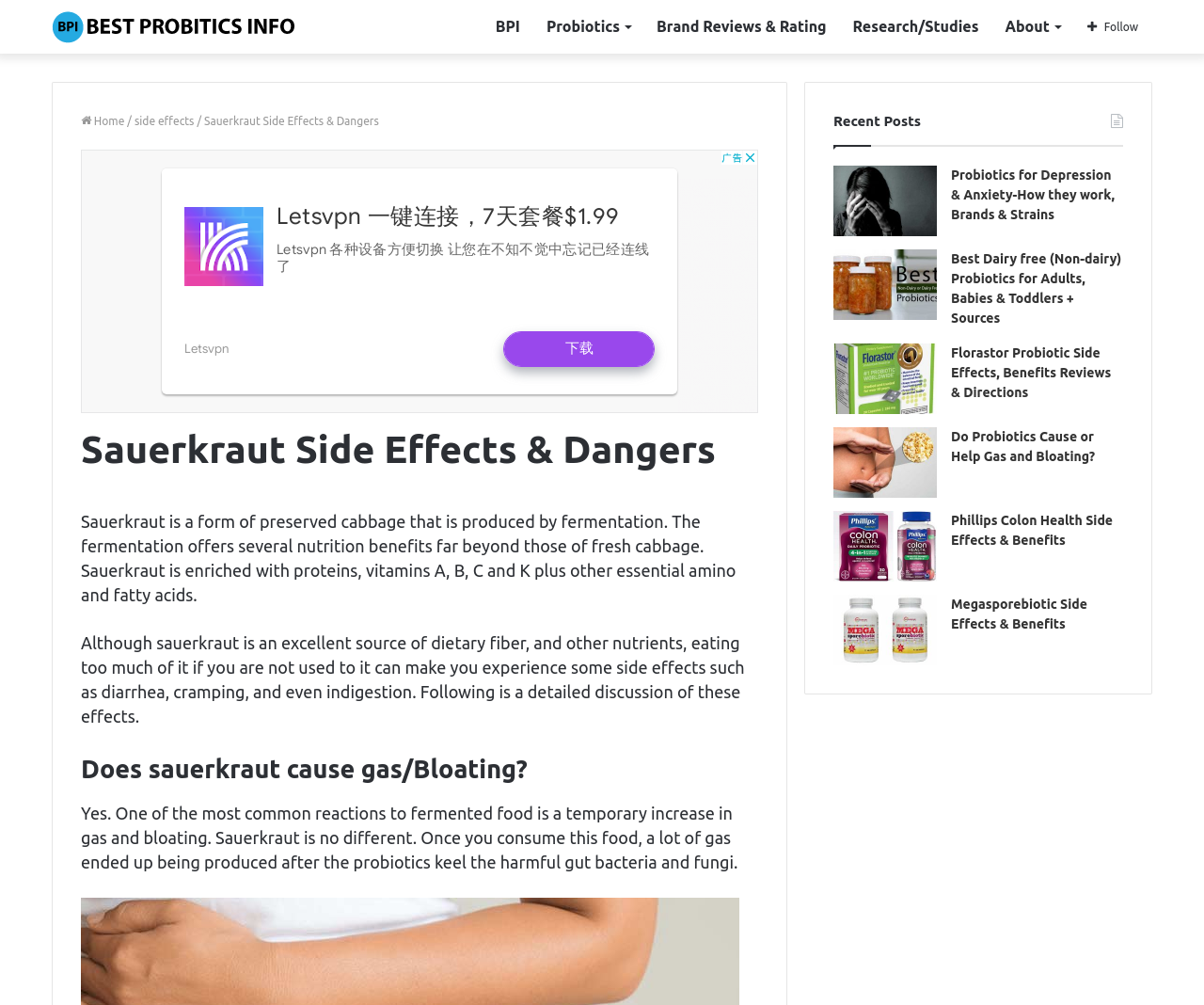Please find and give the text of the main heading on the webpage.

Sauerkraut Side Effects & Dangers